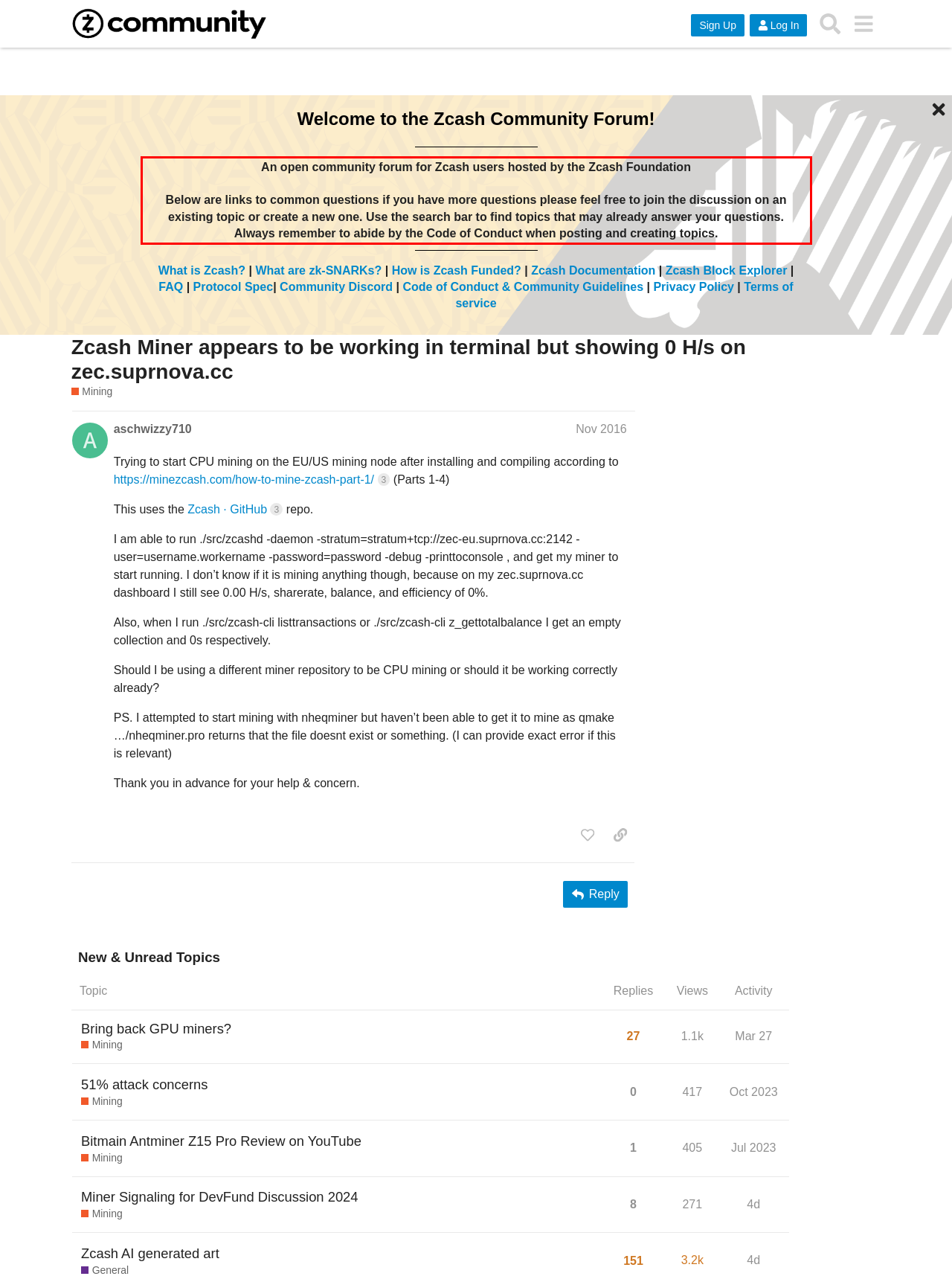You have a screenshot of a webpage with a red bounding box. Use OCR to generate the text contained within this red rectangle.

An open community forum for Zcash users hosted by the Zcash Foundation Below are links to common questions if you have more questions please feel free to join the discussion on an existing topic or create a new one. Use the search bar to find topics that may already answer your questions. Always remember to abide by the Code of Conduct when posting and creating topics.